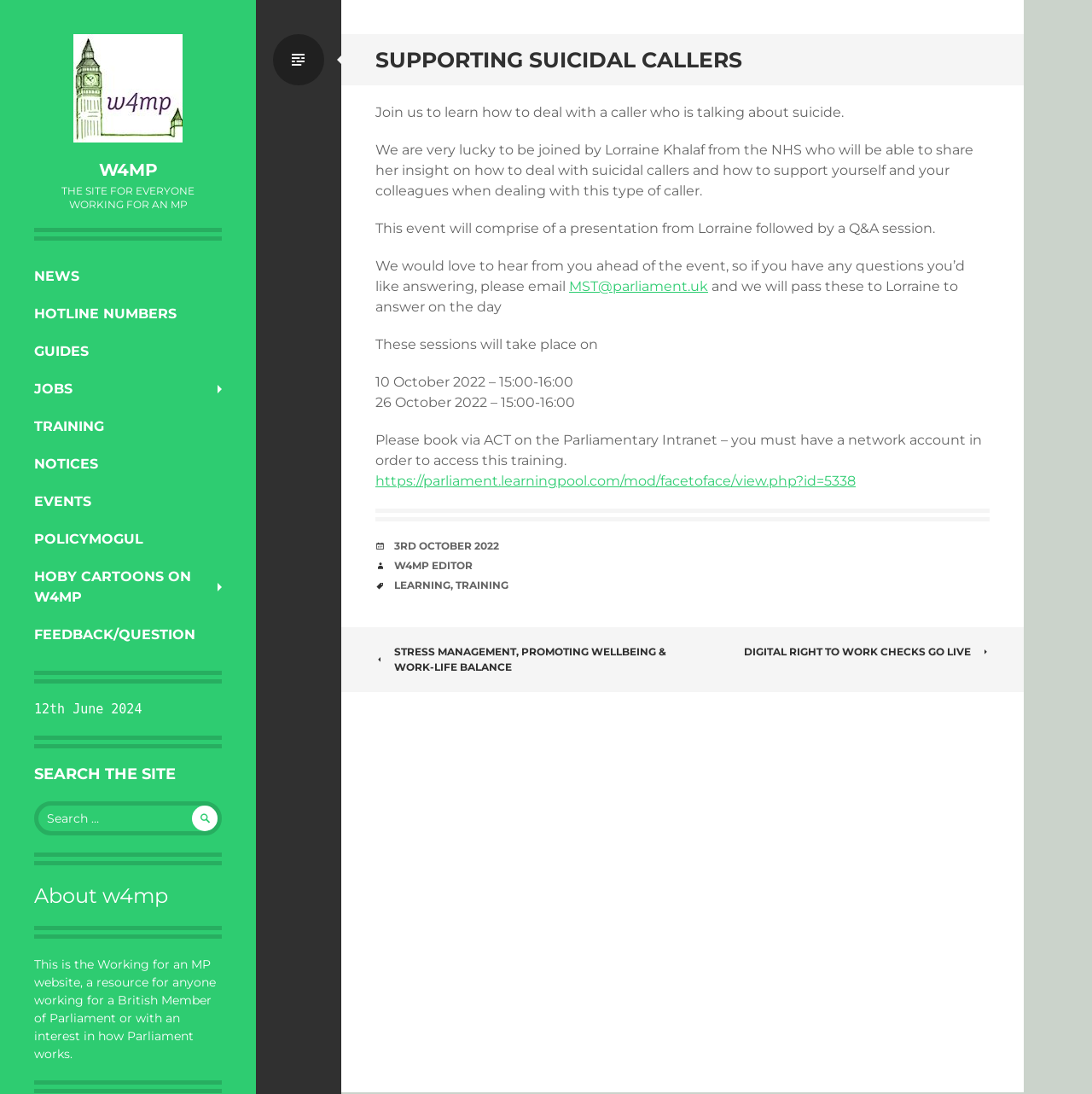Please find the bounding box coordinates (top-left x, top-left y, bottom-right x, bottom-right y) in the screenshot for the UI element described as follows: Copyright

None